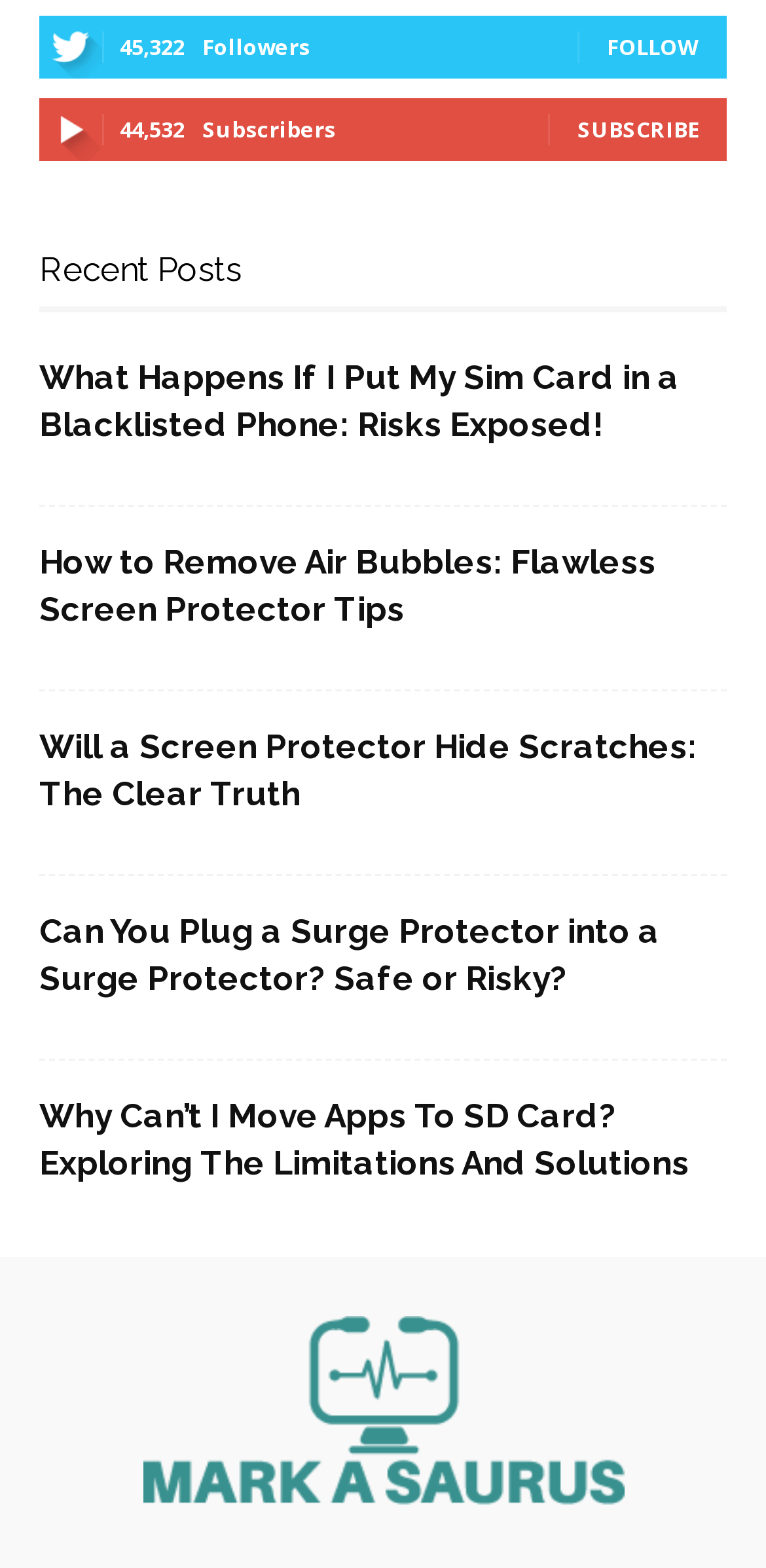Pinpoint the bounding box coordinates of the element that must be clicked to accomplish the following instruction: "Check the latest post". The coordinates should be in the format of four float numbers between 0 and 1, i.e., [left, top, right, bottom].

[0.051, 0.839, 0.949, 0.967]